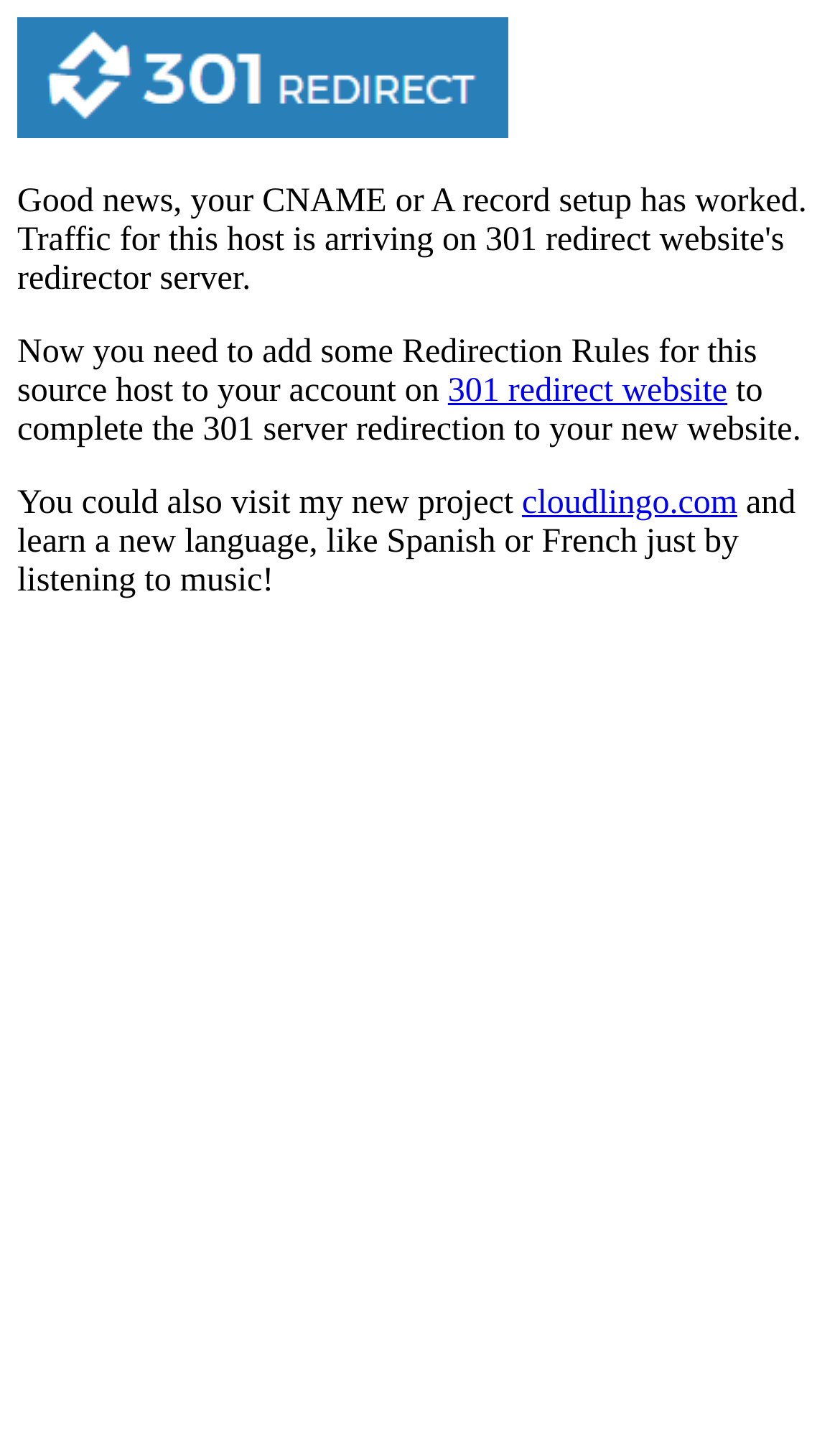Please provide a comprehensive answer to the question below using the information from the image: What type of redirection is mentioned?

The webpage mentions '301 redirect website' as a link, indicating that the type of redirection being referred to is a 301 redirect.